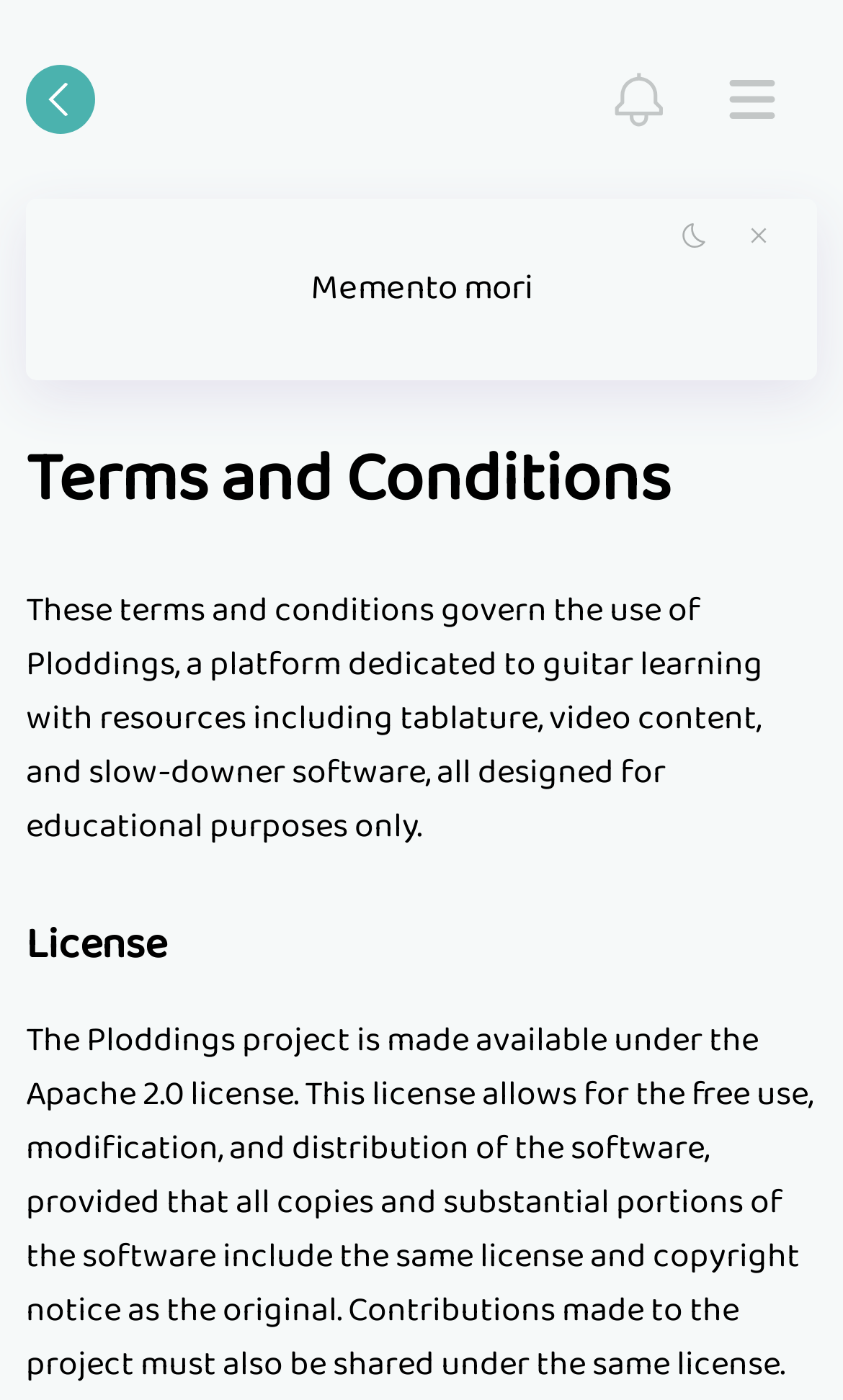Locate and extract the headline of this webpage.

Terms and Conditions